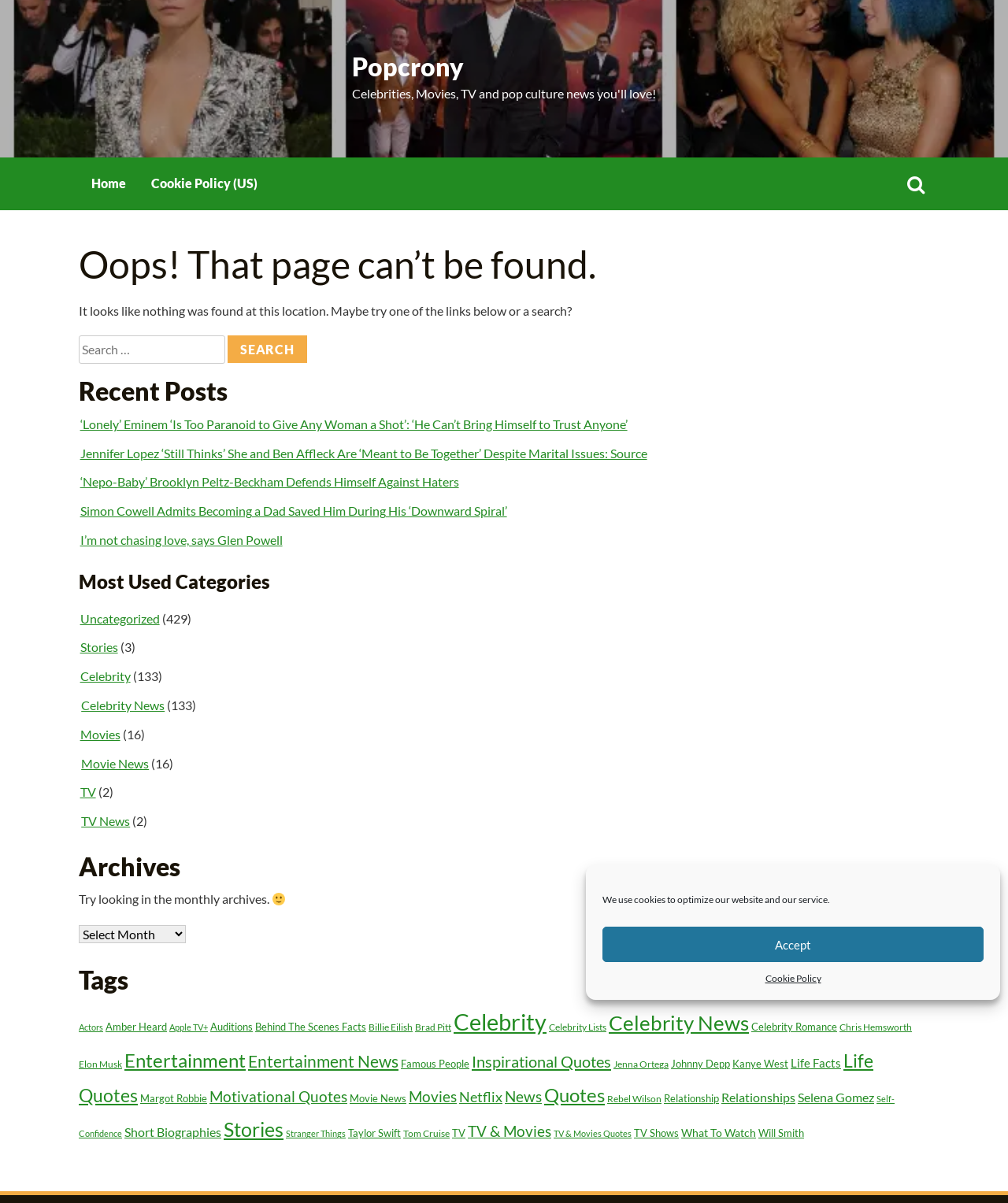Please provide a comprehensive response to the question below by analyzing the image: 
What is the icon next to the 'Search' button?

The 'Search' button is accompanied by an icon, which is a magnifying glass. This icon is a common symbol for search functionality and indicates that the button is used to initiate a search.